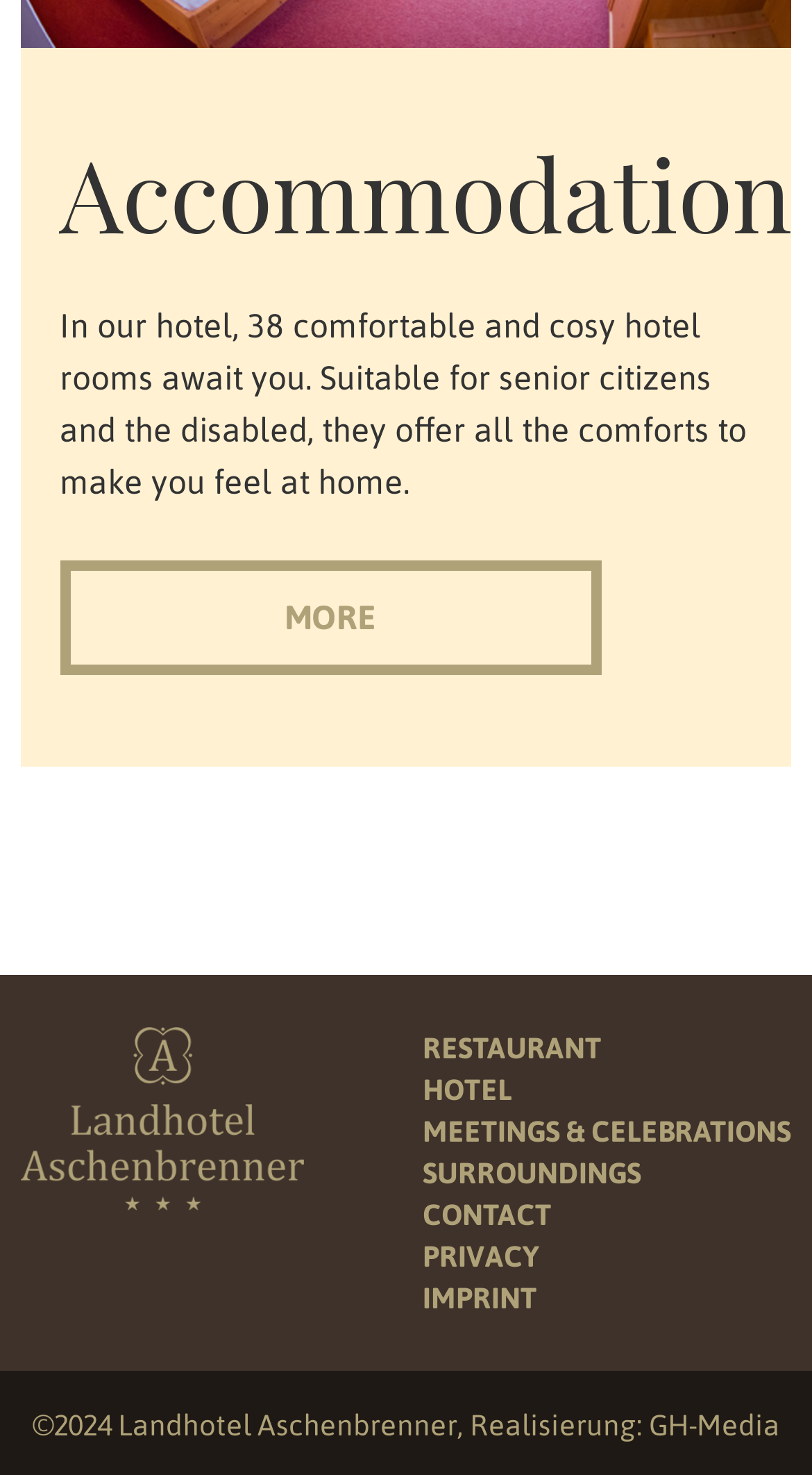Provide the bounding box coordinates for the area that should be clicked to complete the instruction: "Visit the RESTAURANT page".

[0.521, 0.699, 0.741, 0.722]